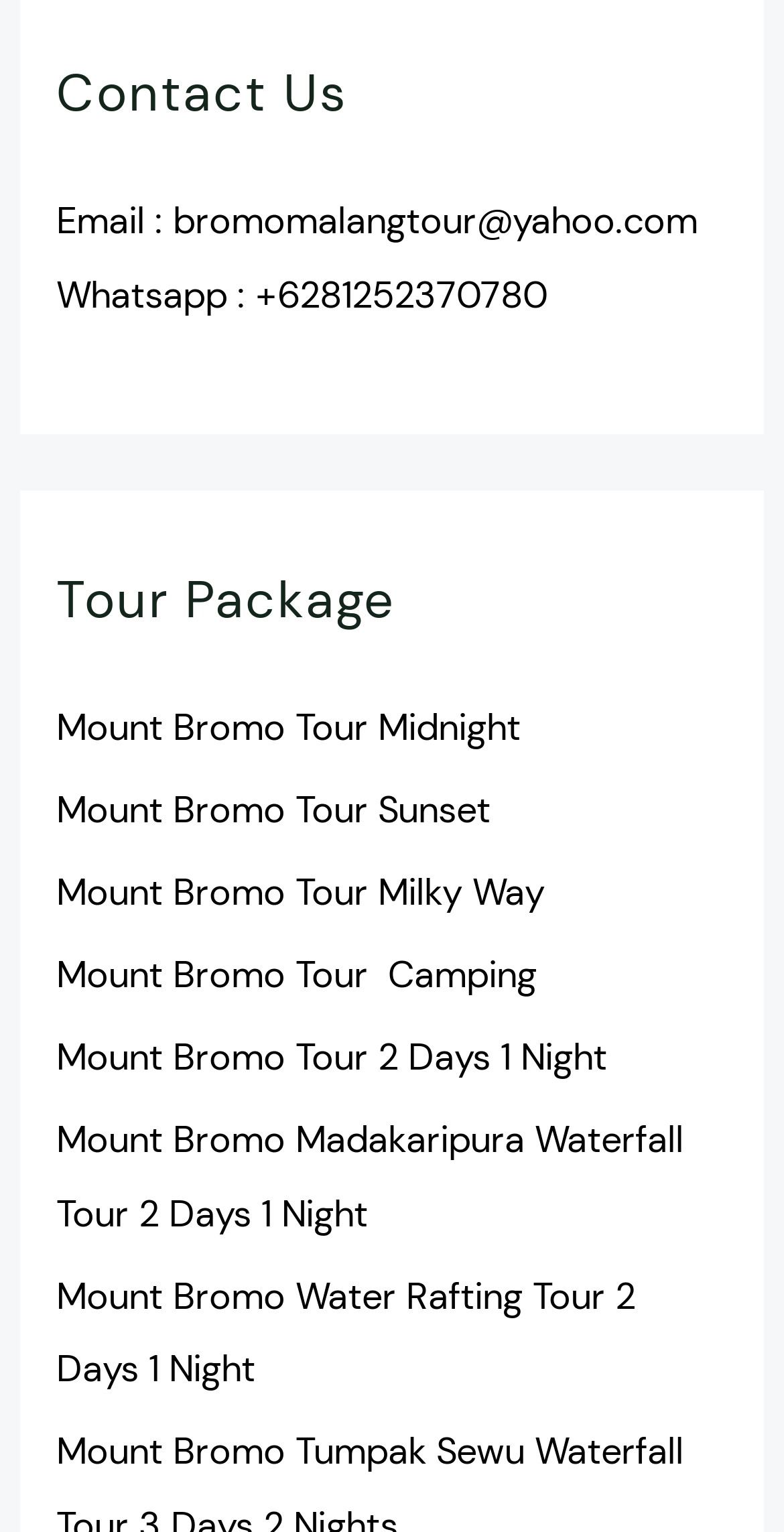Predict the bounding box coordinates for the UI element described as: "title="Follow us on Twitter"". The coordinates should be four float numbers between 0 and 1, presented as [left, top, right, bottom].

None